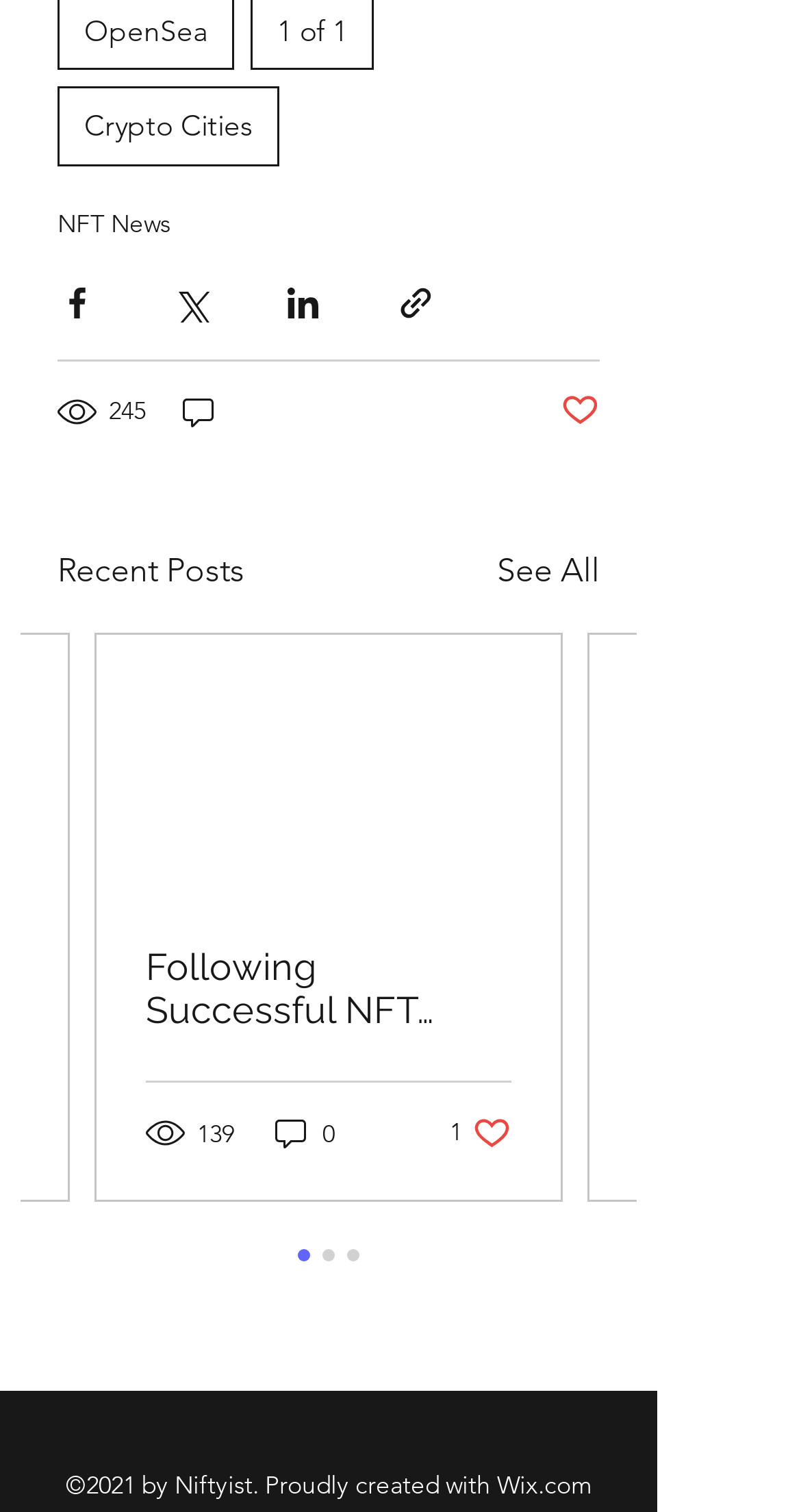Bounding box coordinates are specified in the format (top-left x, top-left y, bottom-right x, bottom-right y). All values are floating point numbers bounded between 0 and 1. Please provide the bounding box coordinate of the region this sentence describes: aria-label="Share via link"

[0.495, 0.187, 0.544, 0.213]